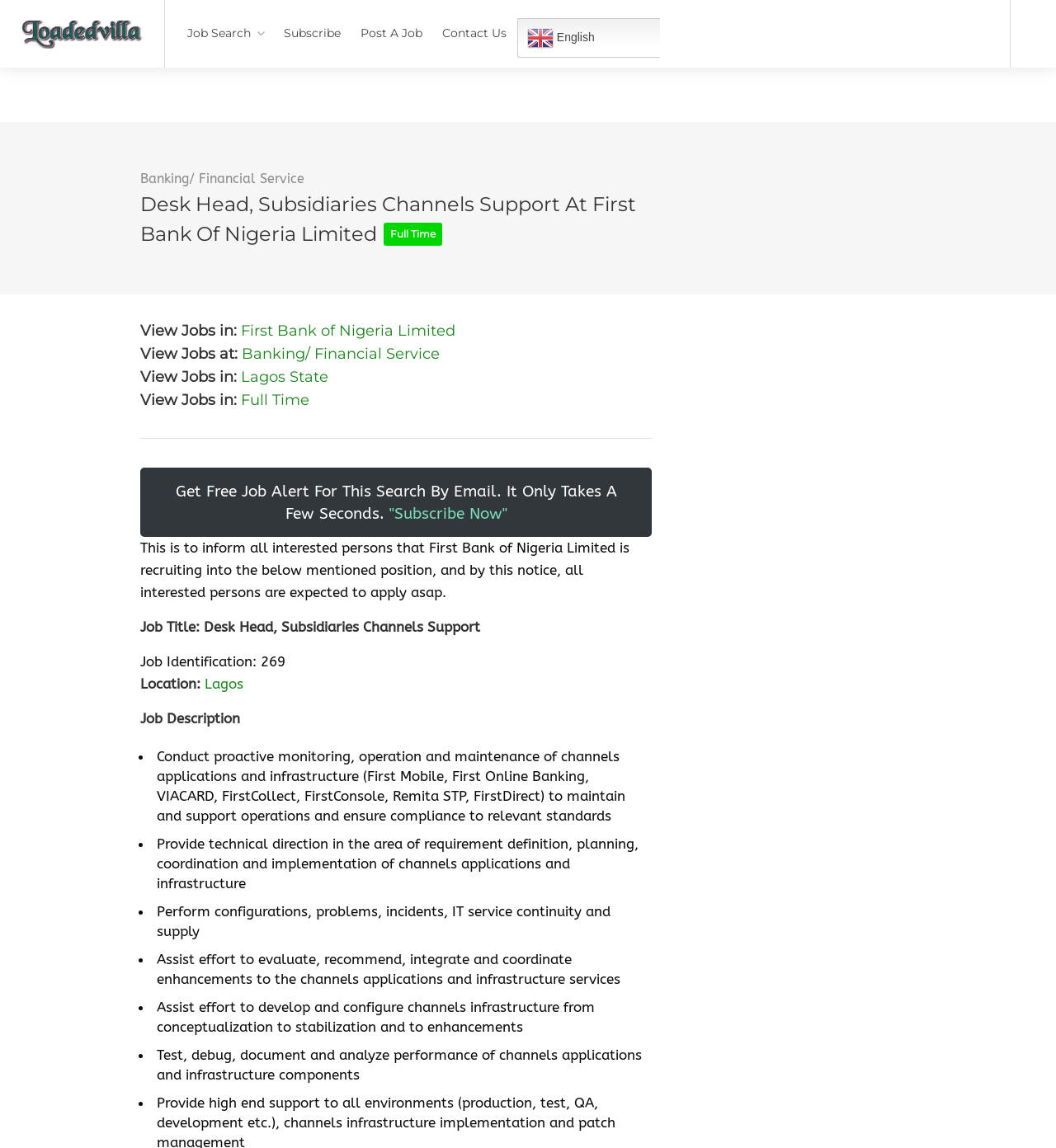Please find the bounding box coordinates of the element that you should click to achieve the following instruction: "Leave a comment on the 'Ravi Shastri opened a secret about the 2019 World Cup, said this mistake of the BCCI …' post". The coordinates should be presented as four float numbers between 0 and 1: [left, top, right, bottom].

None